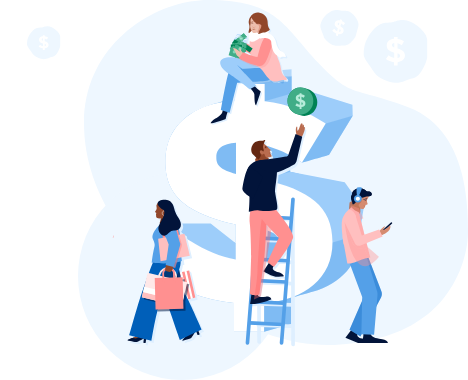Based on what you see in the screenshot, provide a thorough answer to this question: What is the man engaged with technology looking at?

The man engaged with technology is depicted looking at his phone, hinting at the modern approach to finance and the increasing reliance on digital tools for managing money.